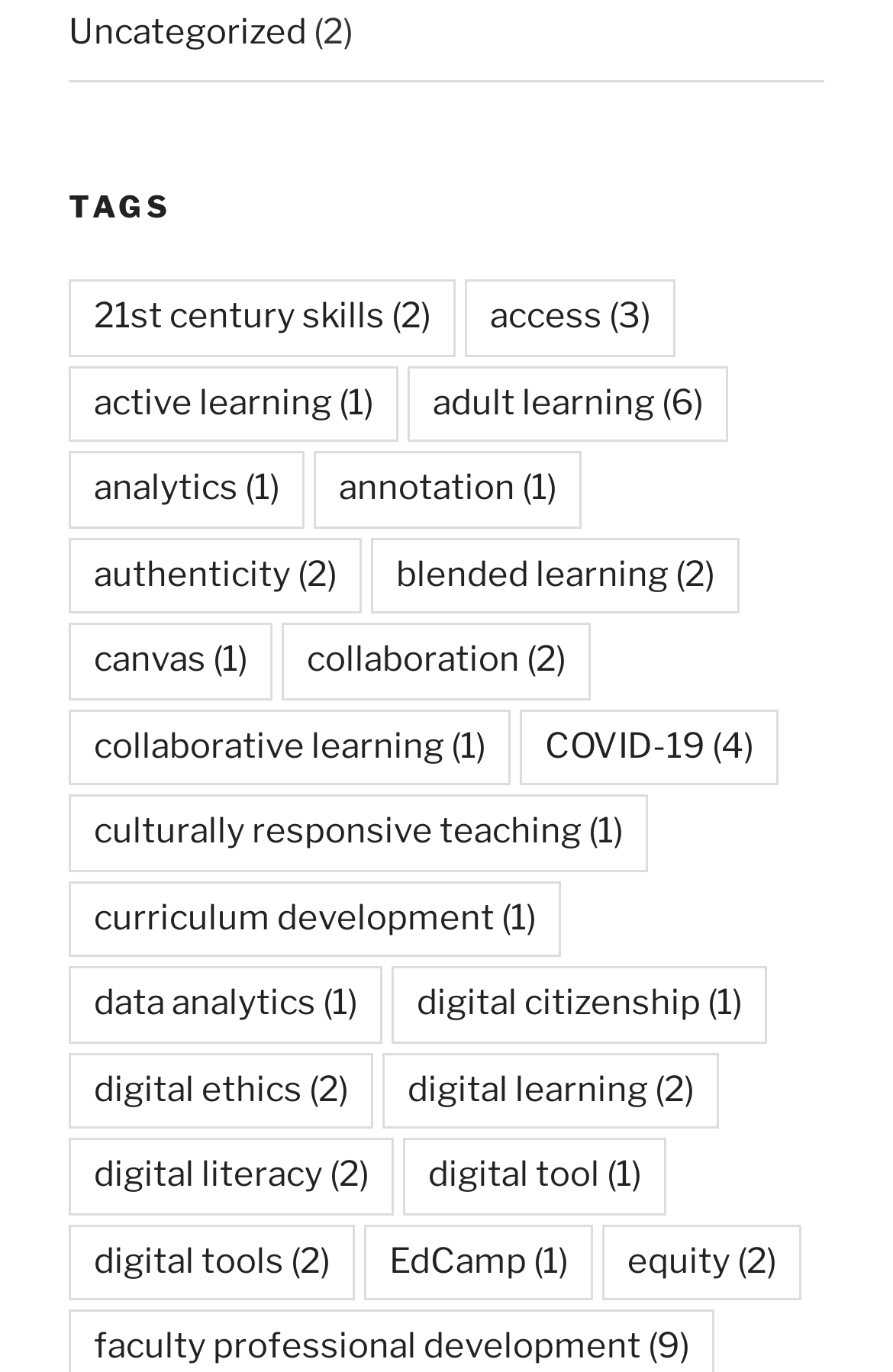Please determine the bounding box coordinates of the element to click in order to execute the following instruction: "Learn about 'digital citizenship'". The coordinates should be four float numbers between 0 and 1, specified as [left, top, right, bottom].

[0.438, 0.705, 0.859, 0.761]